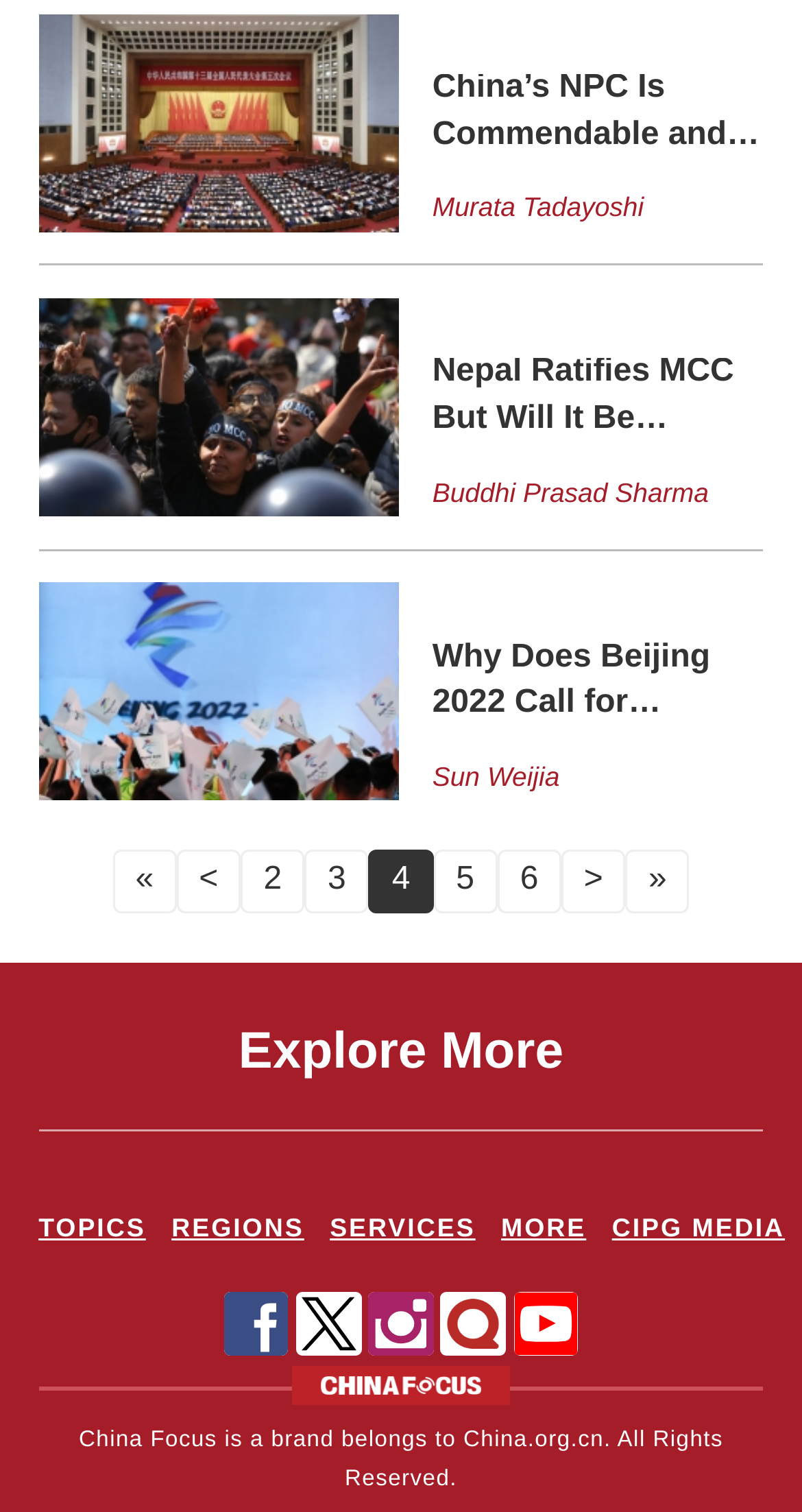Locate the bounding box coordinates of the clickable element to fulfill the following instruction: "Explore more". Provide the coordinates as four float numbers between 0 and 1 in the format [left, top, right, bottom].

[0.297, 0.676, 0.703, 0.714]